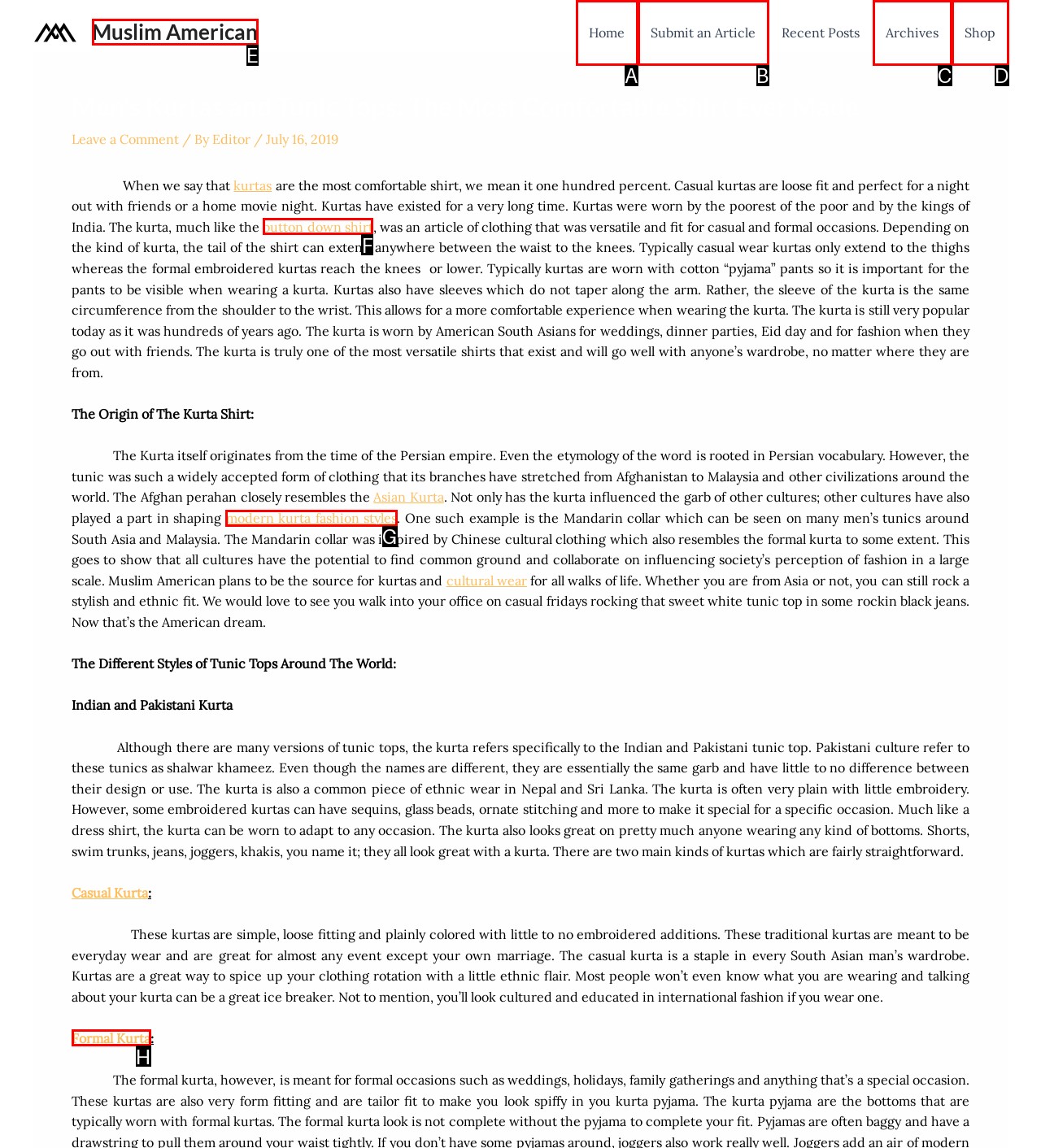Determine which option matches the element description: modern kurta fashion styles
Answer using the letter of the correct option.

G